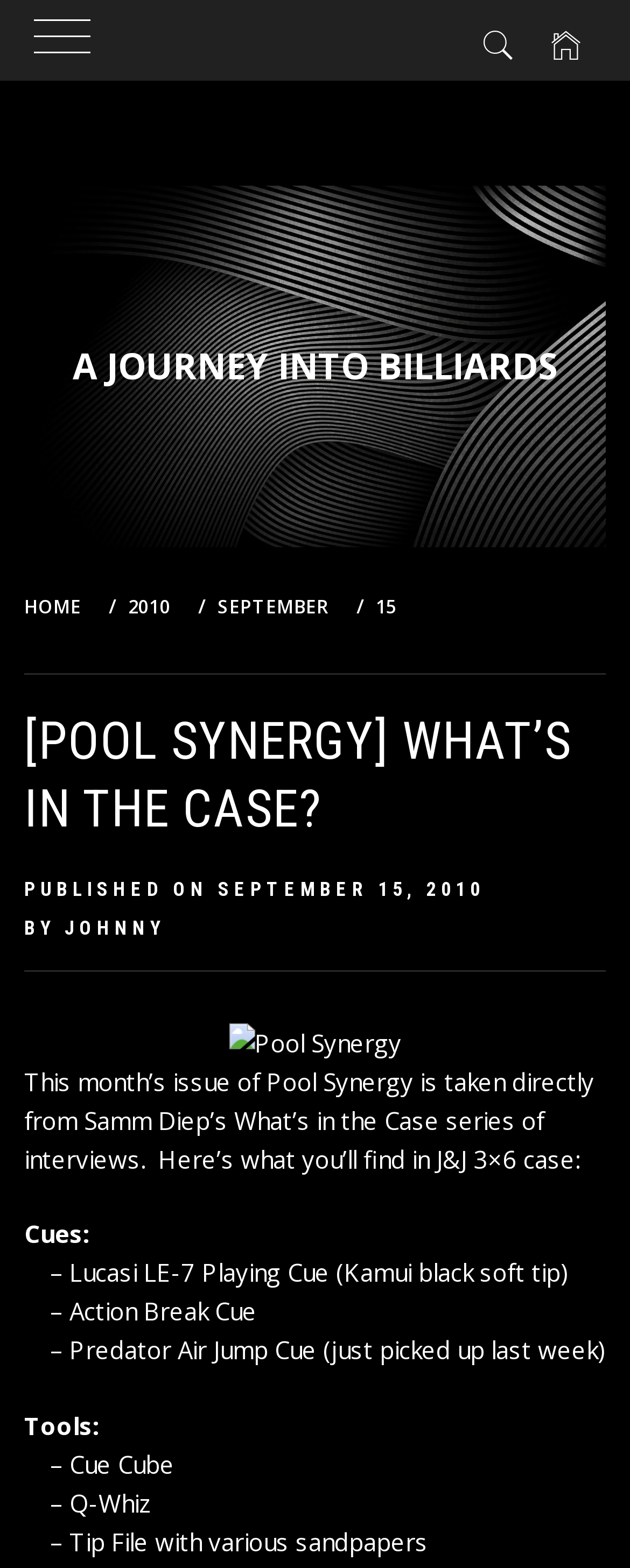Determine the bounding box coordinates of the element that should be clicked to execute the following command: "Check out the Pool Synergy image".

[0.363, 0.653, 0.637, 0.677]